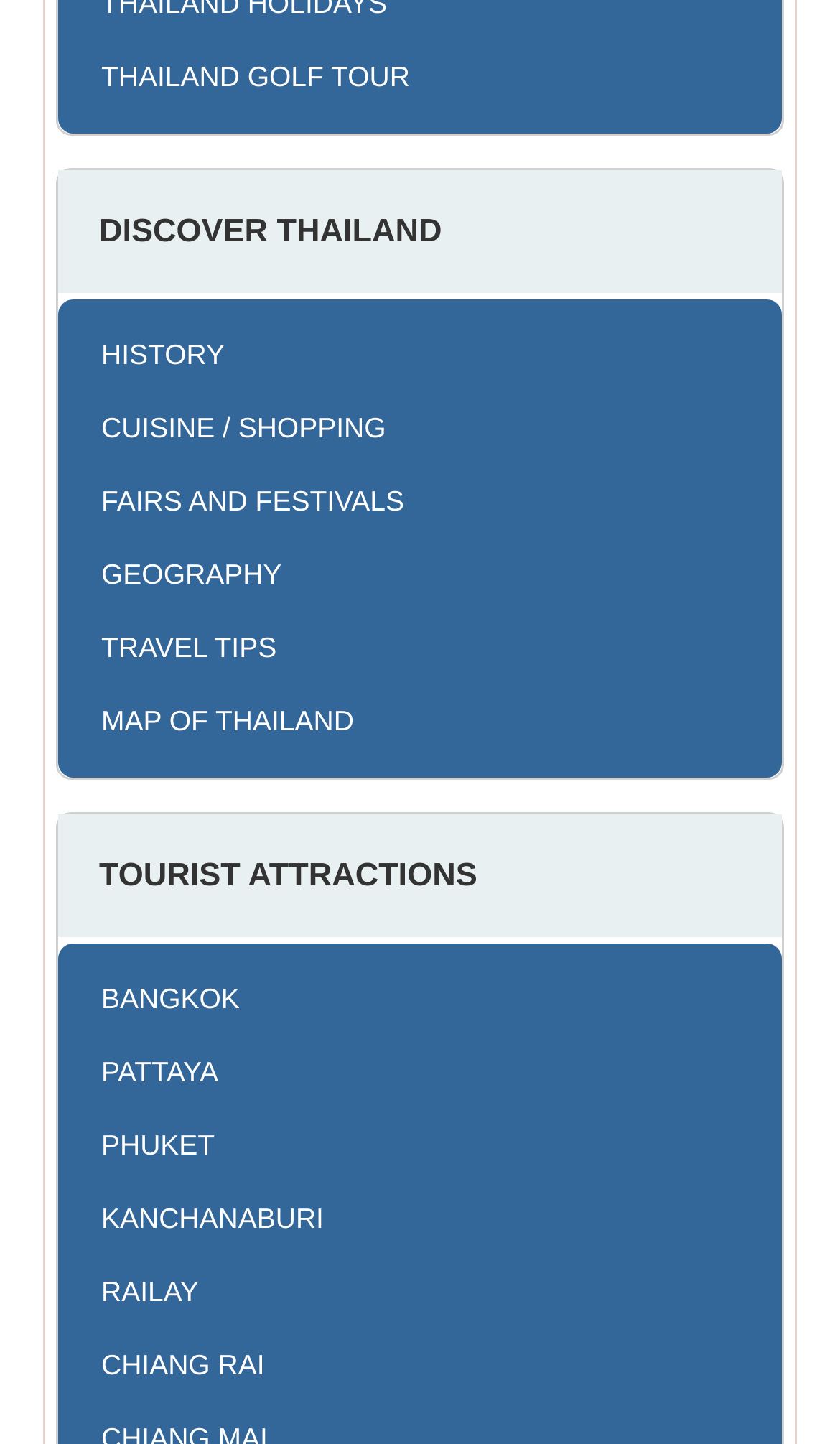Predict the bounding box coordinates of the UI element that matches this description: "Thailand Golf Tour". The coordinates should be in the format [left, top, right, bottom] with each value between 0 and 1.

[0.069, 0.03, 0.905, 0.076]